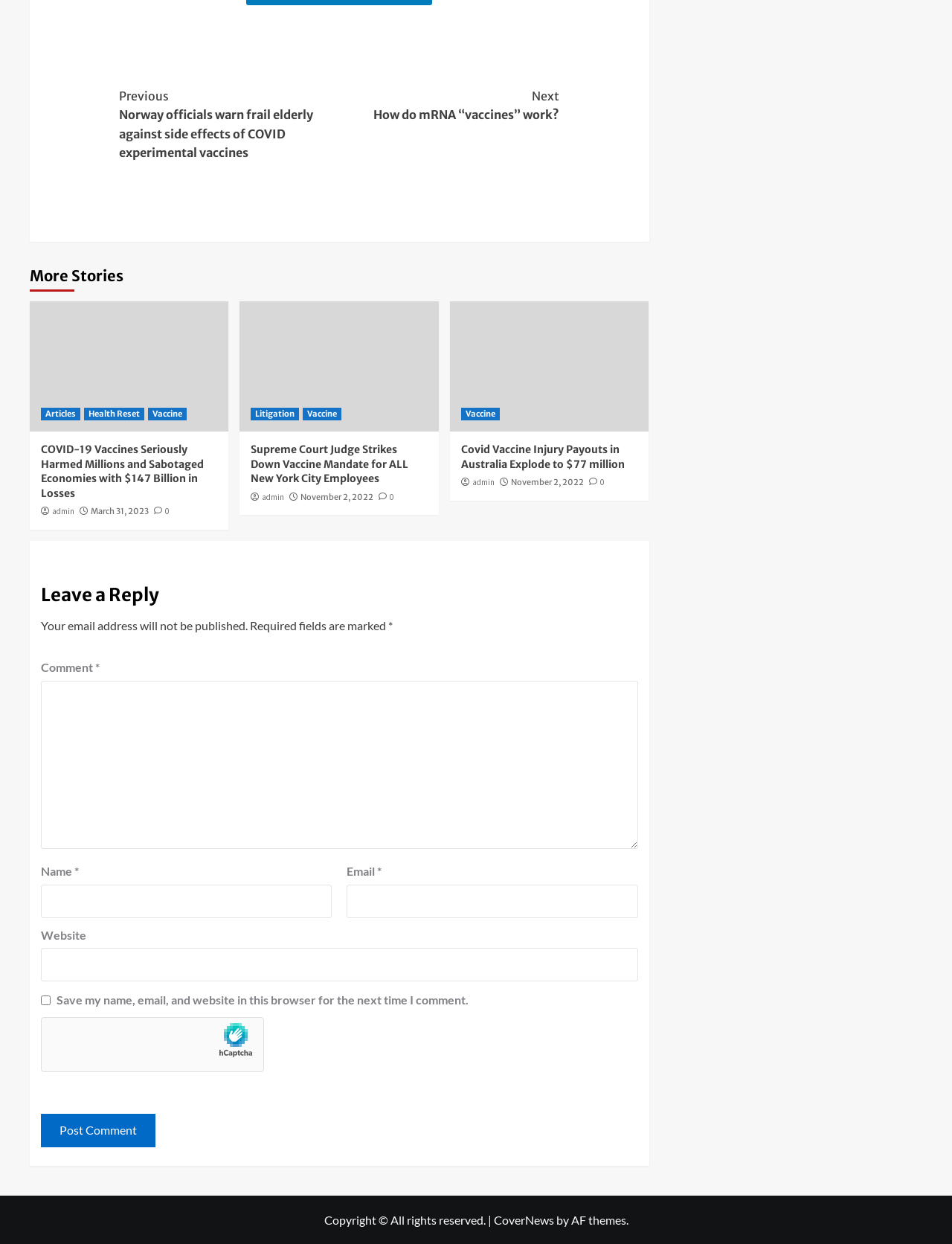Using the provided element description: "Articles", determine the bounding box coordinates of the corresponding UI element in the screenshot.

[0.043, 0.328, 0.084, 0.338]